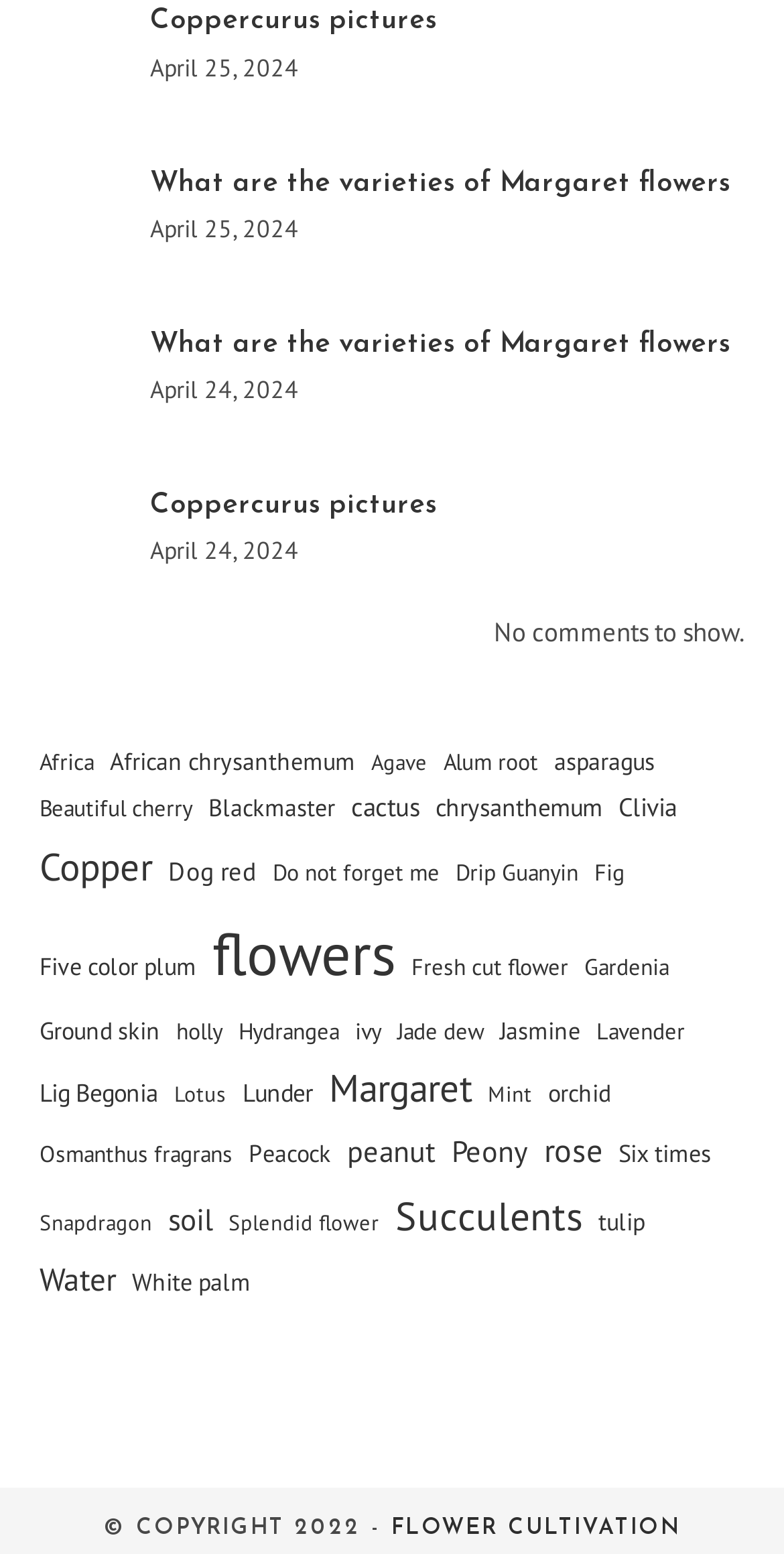What is the name of the website?
Using the image, answer in one word or phrase.

FLOWER CULTIVATION